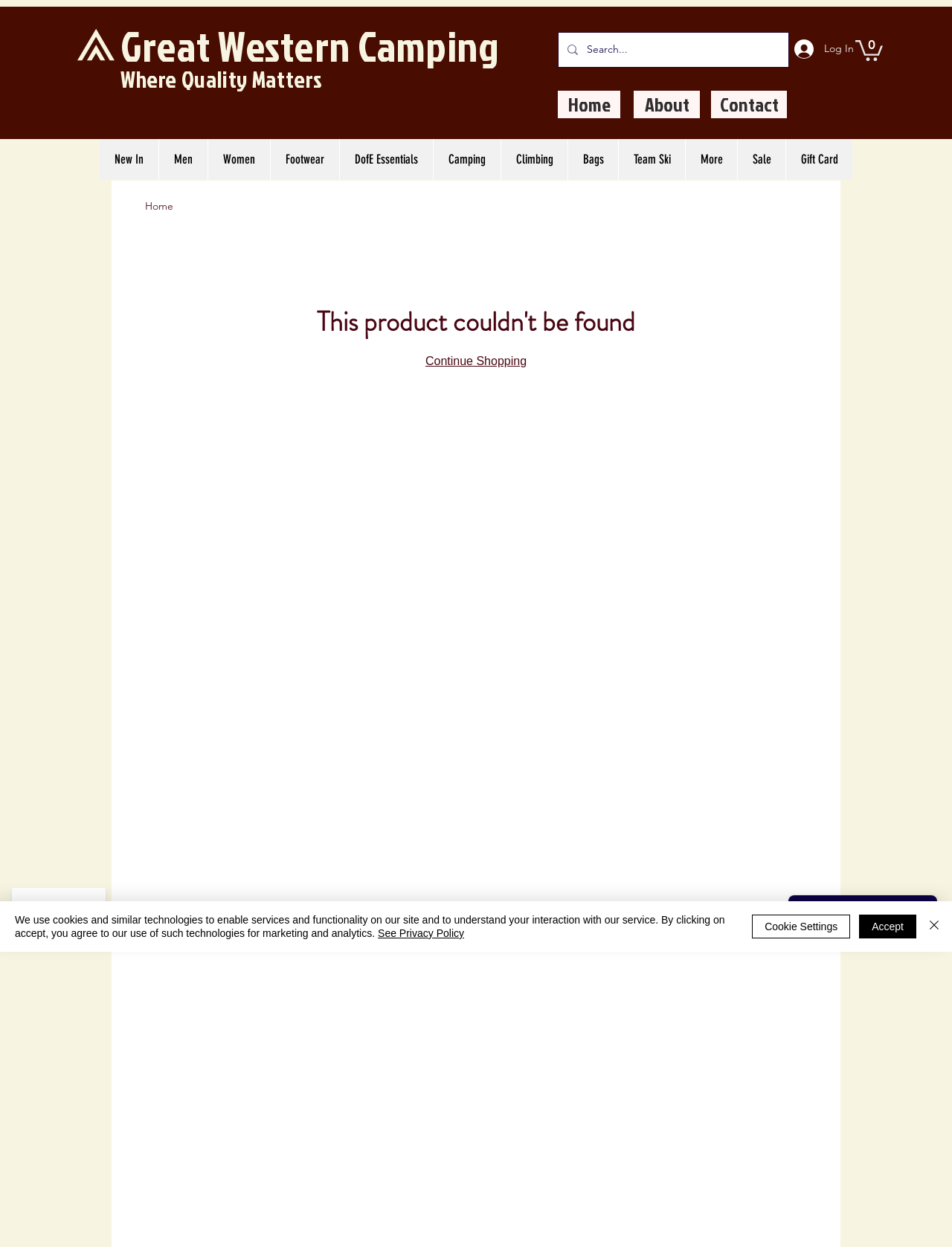Explain the features and main sections of the webpage comprehensively.

This webpage is a product page for an online store called Great Western Camping (GWC). At the top left corner, there is a link to the homepage, followed by a link to the company name "Great Western Camping" and a tagline "Where Quality Matters". 

To the right of these links, there is a search bar with a magnifying glass icon and a placeholder text "Search...". Below the search bar, there are navigation links to different sections of the website, including "Home", "About", and "Contact".

In the top right corner, there are two buttons: "Log In" and "Cart with 0 items". The cart button has a small icon of a shopping cart.

Below the top navigation bar, there is a main navigation menu with links to various categories, including "New In", "Men", "Women", "Footwear", and more. 

Further down the page, there is a section with a cookie policy alert, which informs users about the use of cookies and similar technologies on the website. This section includes links to the privacy policy and buttons to accept or customize cookie settings.

At the bottom of the page, there are two iframes, one for customer reviews powered by Trustpilot and another for Wix Chat.